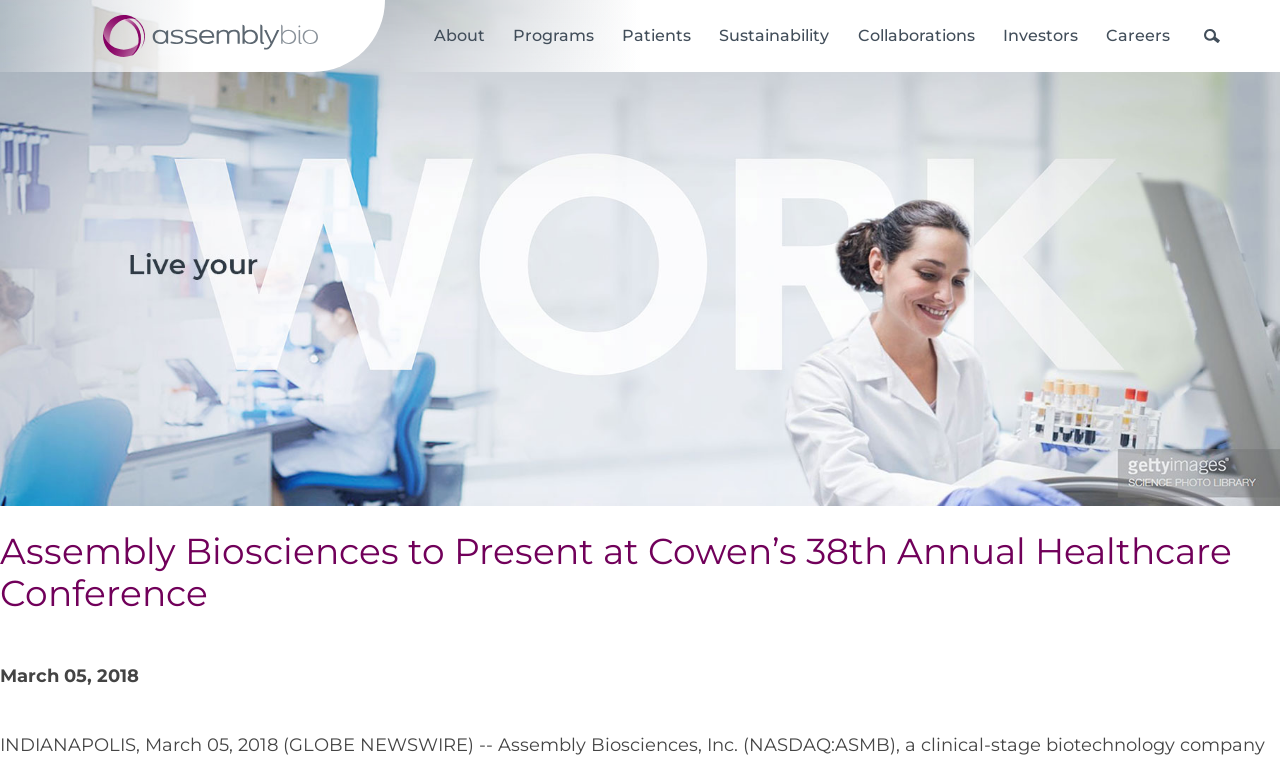Locate the headline of the webpage and generate its content.

Assembly Biosciences to Present at Cowen’s 38th Annual Healthcare Conference